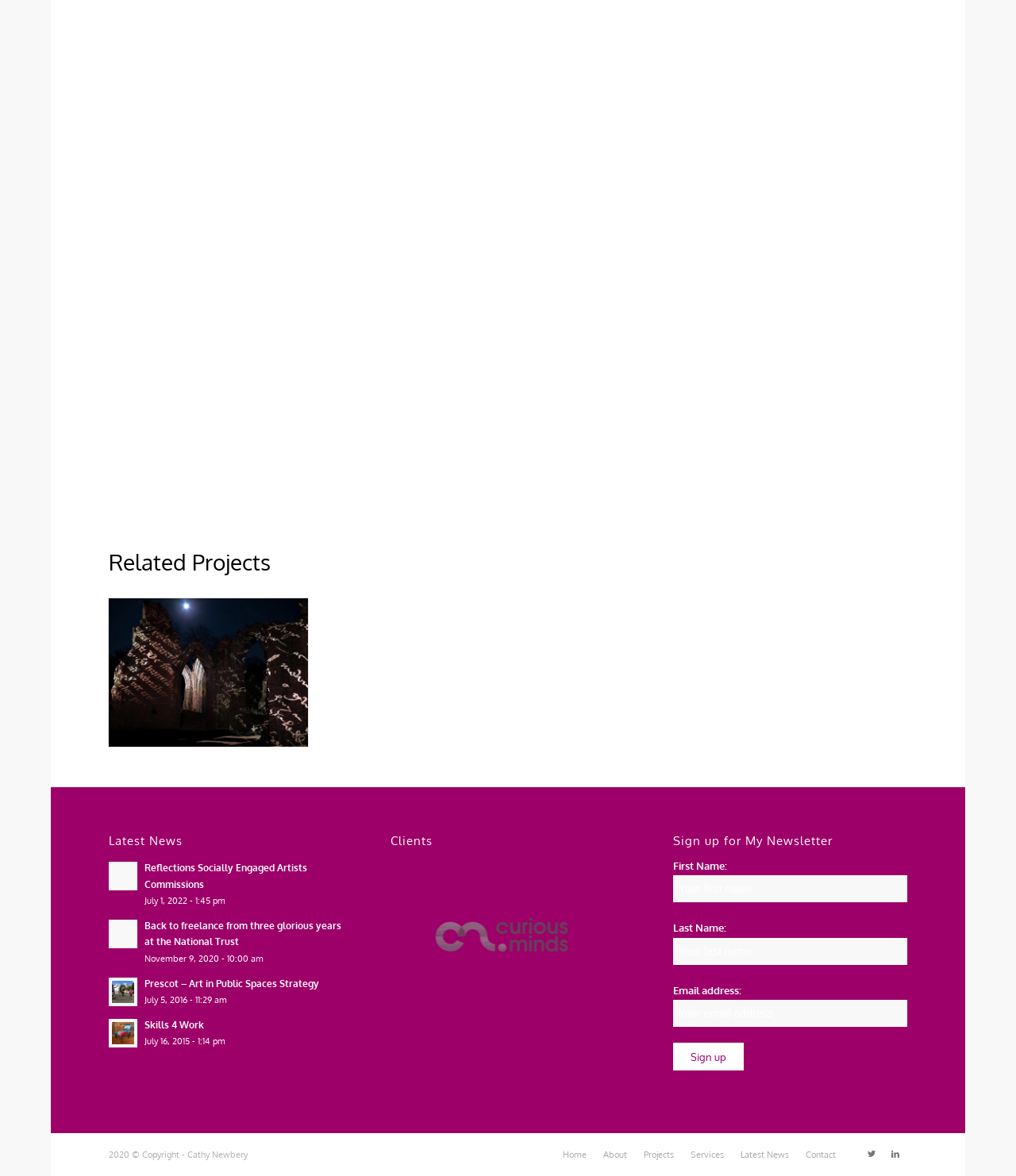Select the bounding box coordinates of the element I need to click to carry out the following instruction: "Click the 'Clients' link".

[0.385, 0.709, 0.615, 0.72]